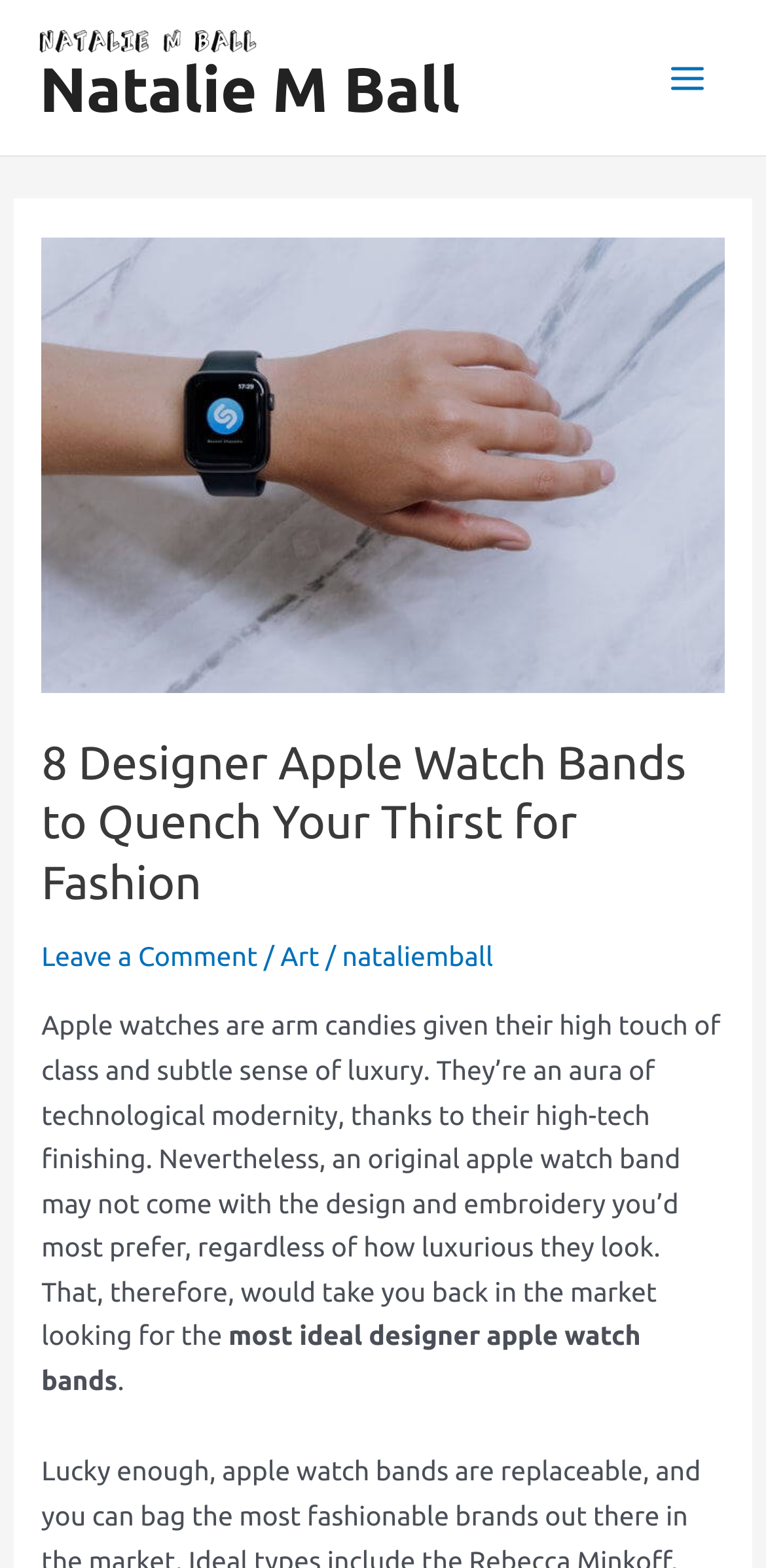Create an elaborate caption for the webpage.

The webpage is about Natalie M Ball, and it appears to be a blog or article page. At the top left, there is a link to "nataliemball" accompanied by an image with the same name. Next to it, there is another link to "Natalie M Ball". 

On the top right, there is a button labeled "Main Menu" with an image inside it. When expanded, it reveals a menu with a link to an article titled "8 Designer Apple Watch Bands to Quench Your Thirst for Fashion". This article title is also a link. 

Below the menu, there is a header section with a link to "Leave a Comment" and several other links to categories, including "Art" and "nataliemball", separated by forward slashes. 

The main content of the page is an article about Apple watches and designer Apple watch bands. The article starts with a paragraph discussing the luxury and modernity of Apple watches, but how they may not come with the desired design and embroidery. The text then continues to discuss the ideal designer Apple watch bands.